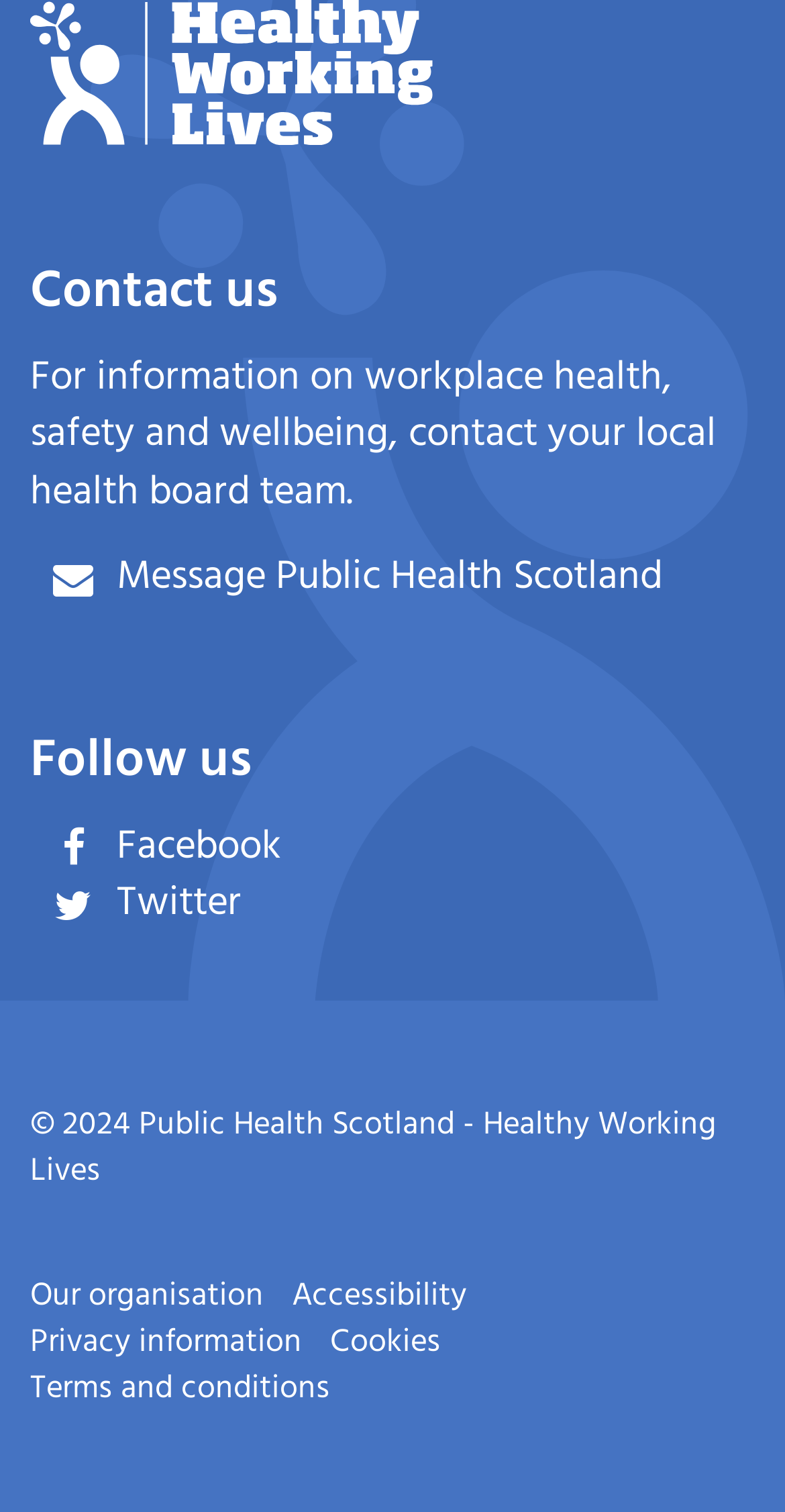Identify the bounding box coordinates of the section to be clicked to complete the task described by the following instruction: "Learn about our organisation". The coordinates should be four float numbers between 0 and 1, formatted as [left, top, right, bottom].

[0.038, 0.839, 0.336, 0.874]